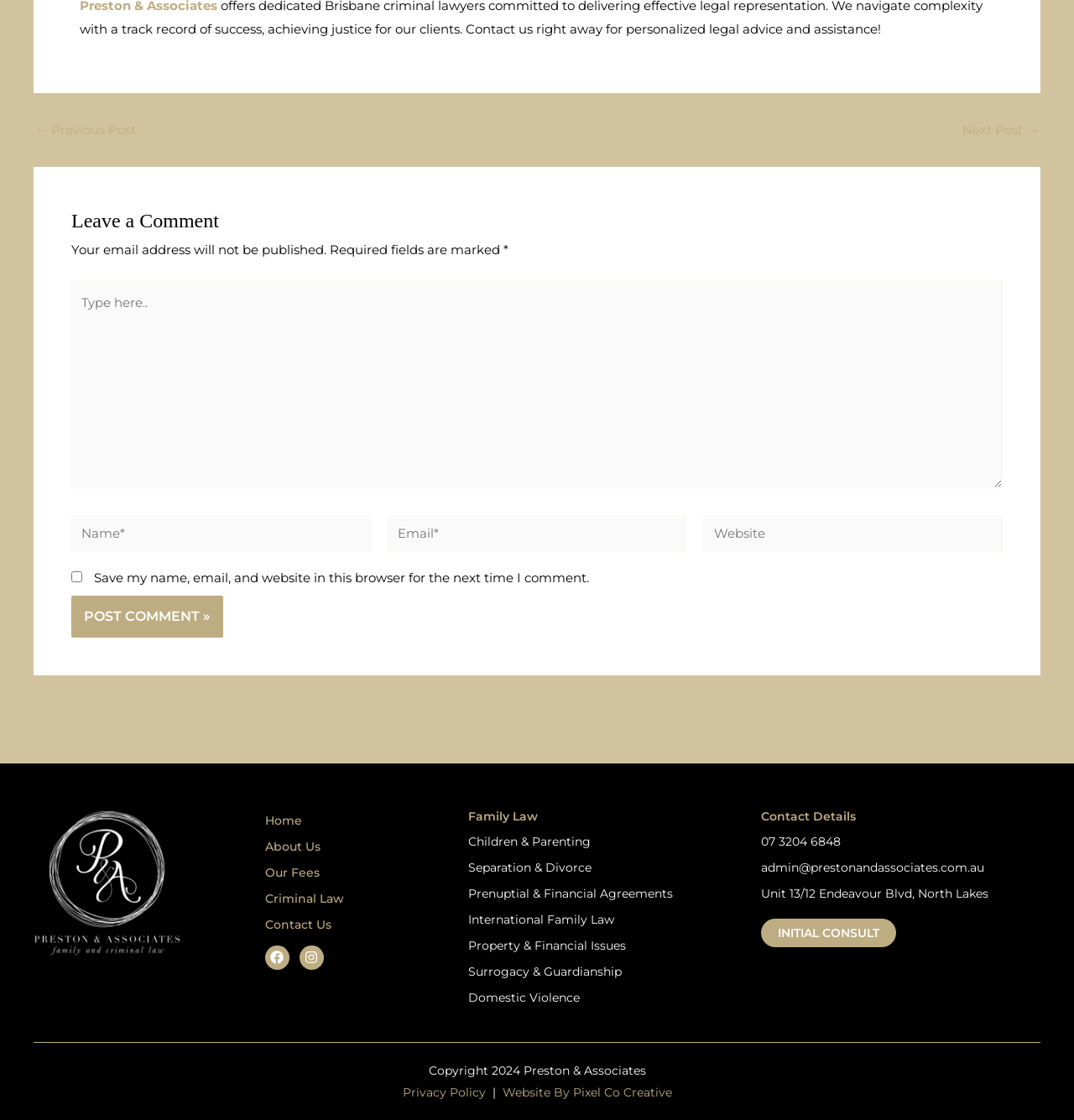Identify the coordinates of the bounding box for the element that must be clicked to accomplish the instruction: "Go to Home".

[0.247, 0.723, 0.397, 0.742]